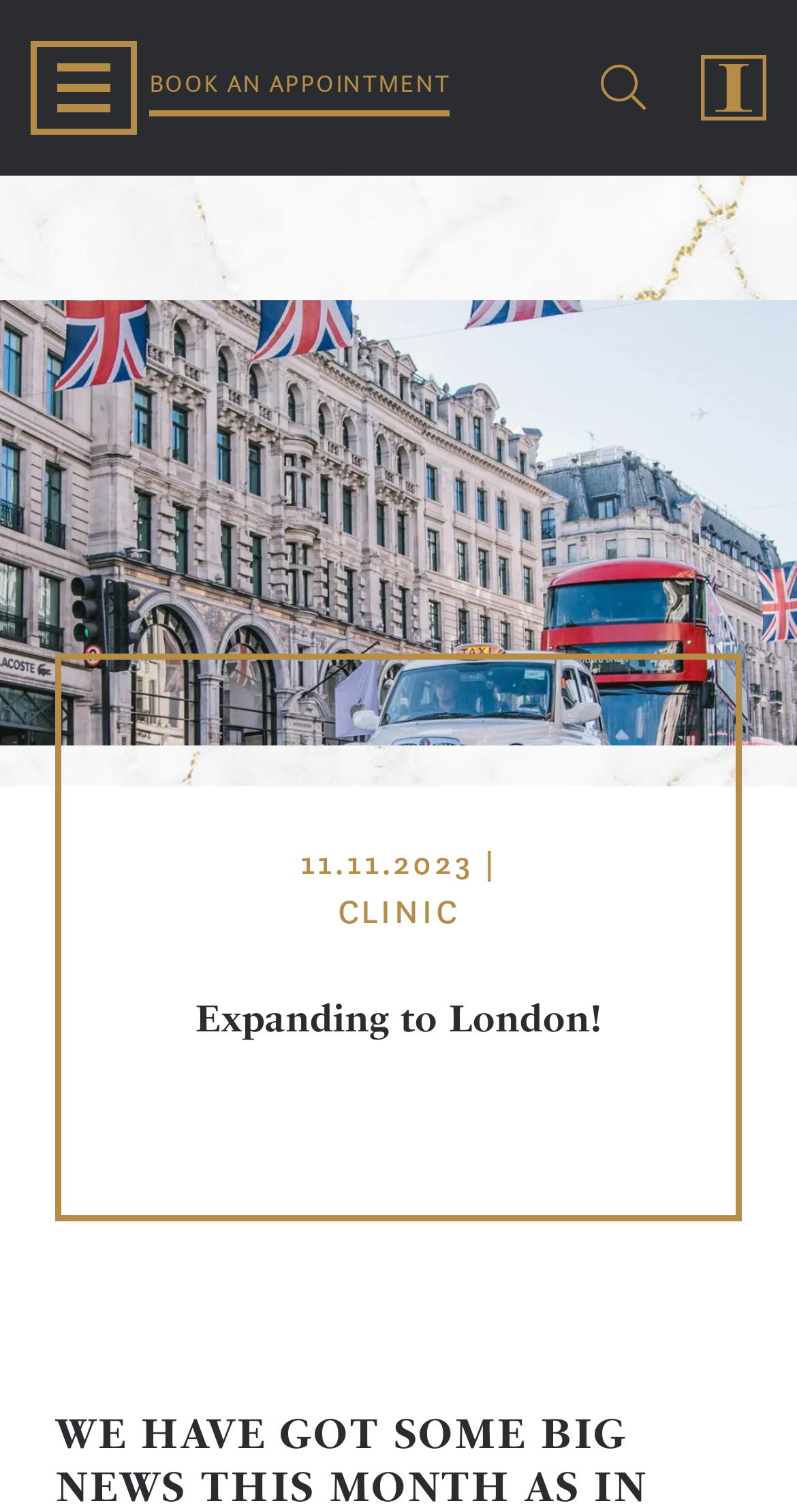Please identify the primary heading of the webpage and give its text content.

Expanding to London!